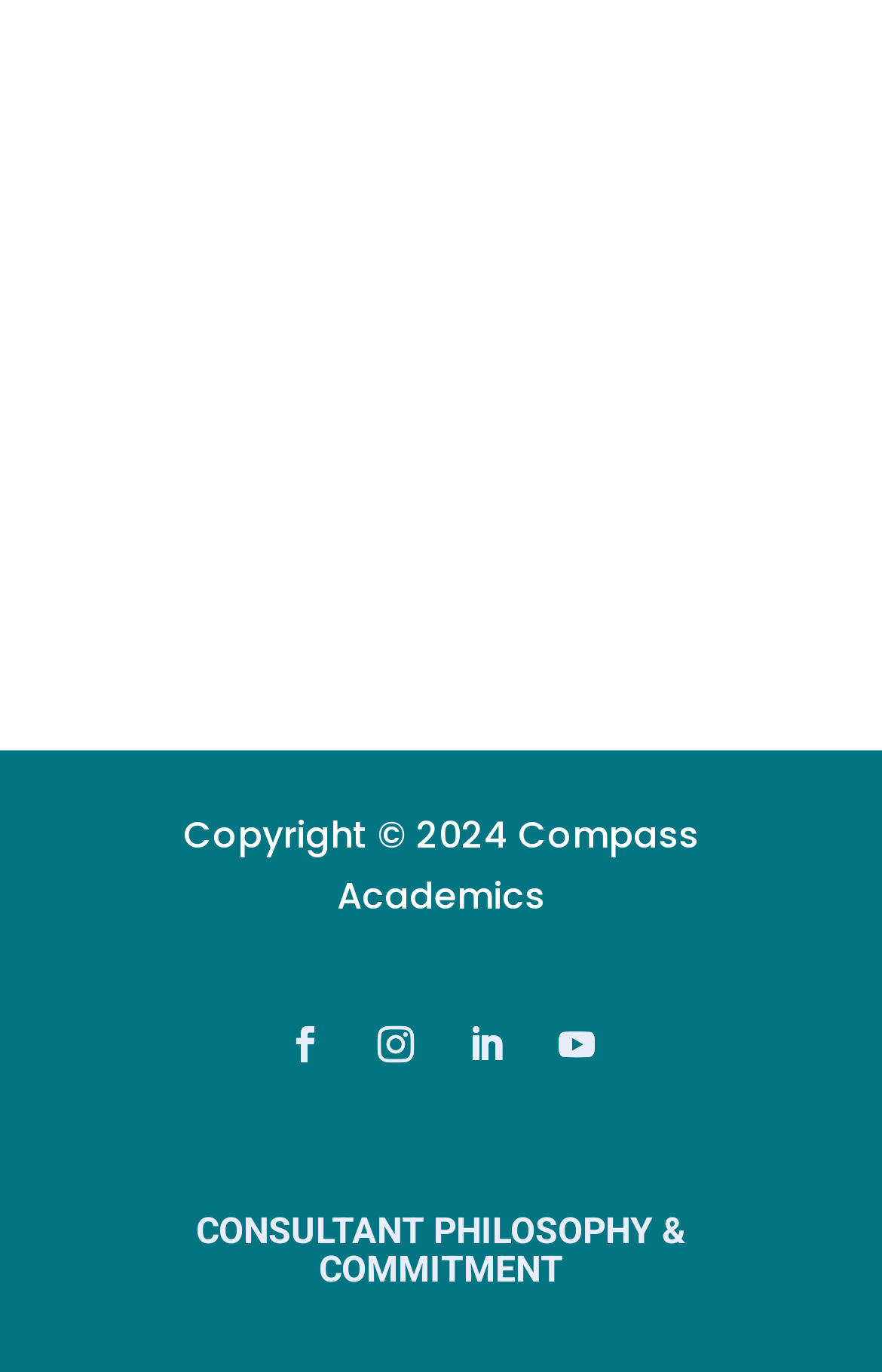What is the topic of the heading element?
Please look at the screenshot and answer using one word or phrase.

CONSULTANT PHILOSOPHY & COMMITMENT